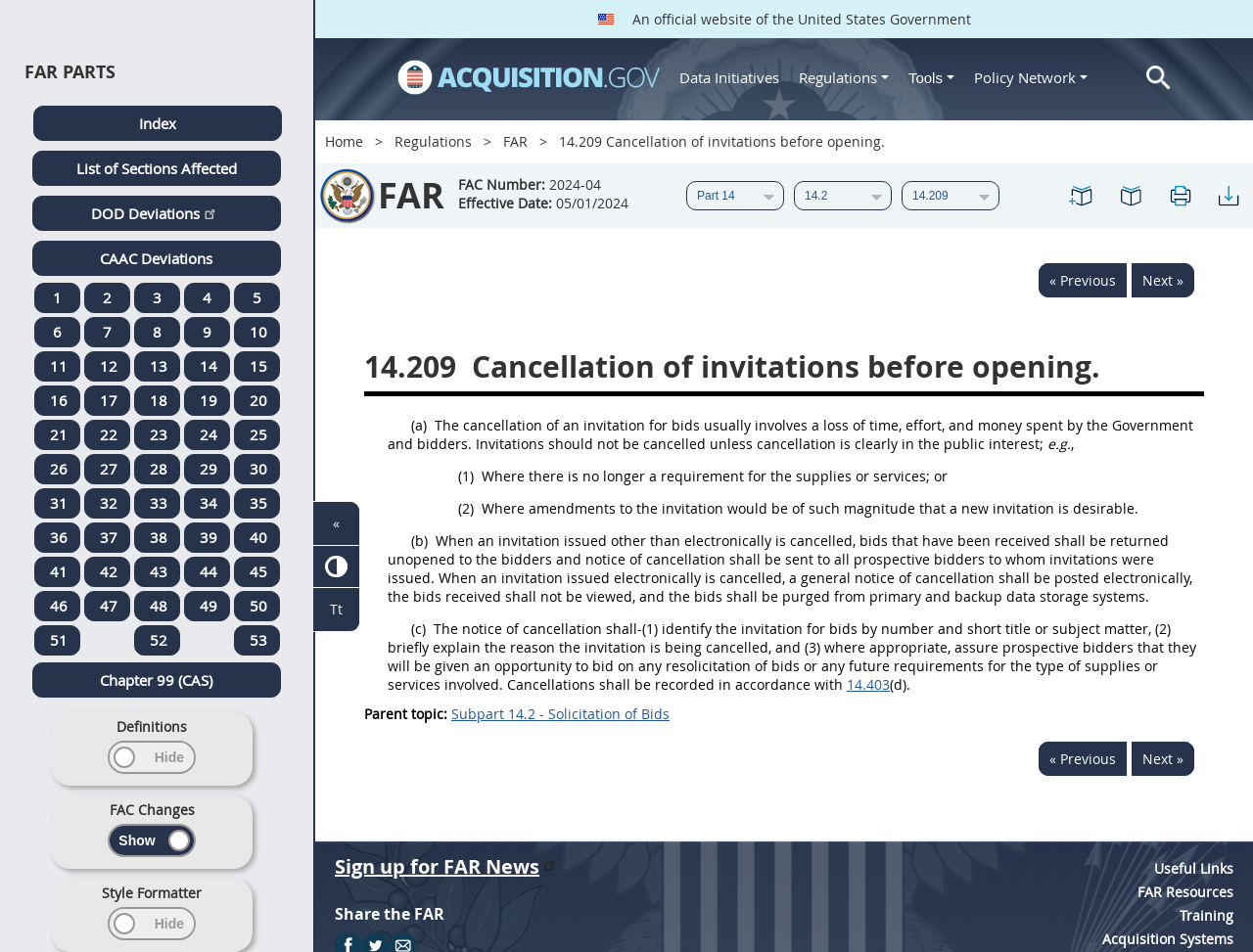Identify the bounding box coordinates of the HTML element based on this description: "Chapter 99 (CAS)".

[0.025, 0.696, 0.224, 0.733]